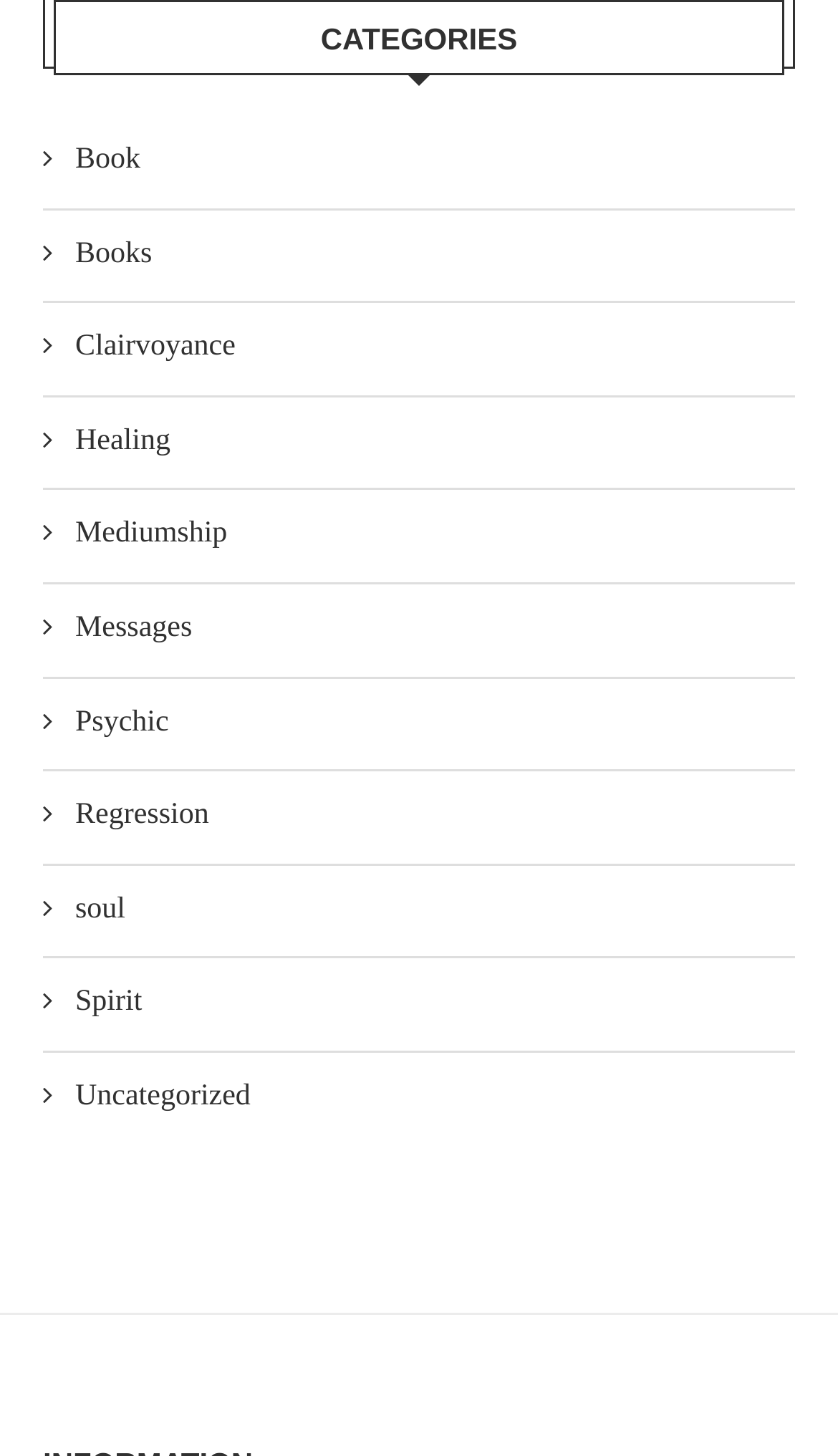Given the element description "Psychic" in the screenshot, predict the bounding box coordinates of that UI element.

[0.051, 0.482, 0.944, 0.511]